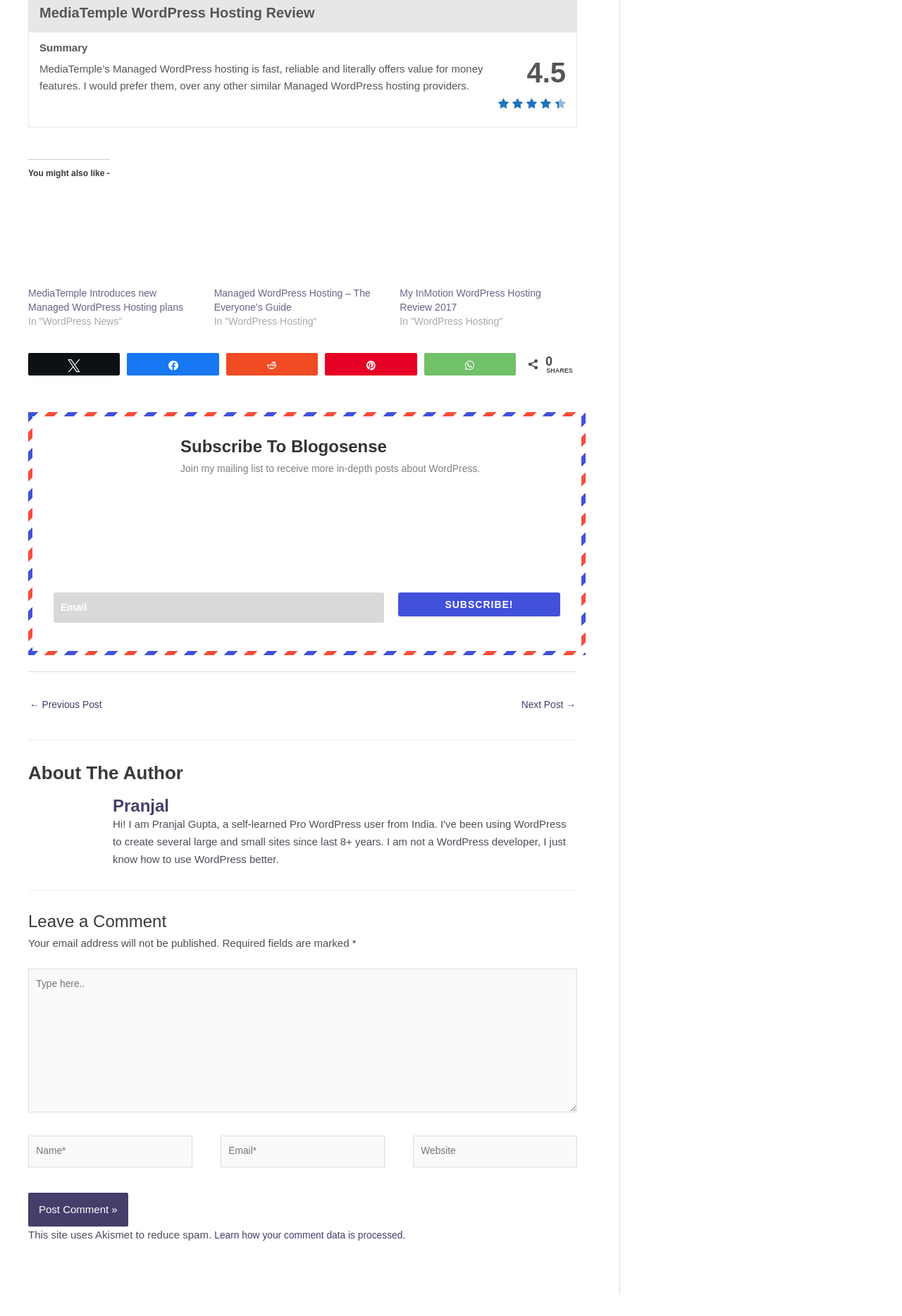Use a single word or phrase to answer the question: 
What is the purpose of the webpage?

To review and discuss WordPress hosting